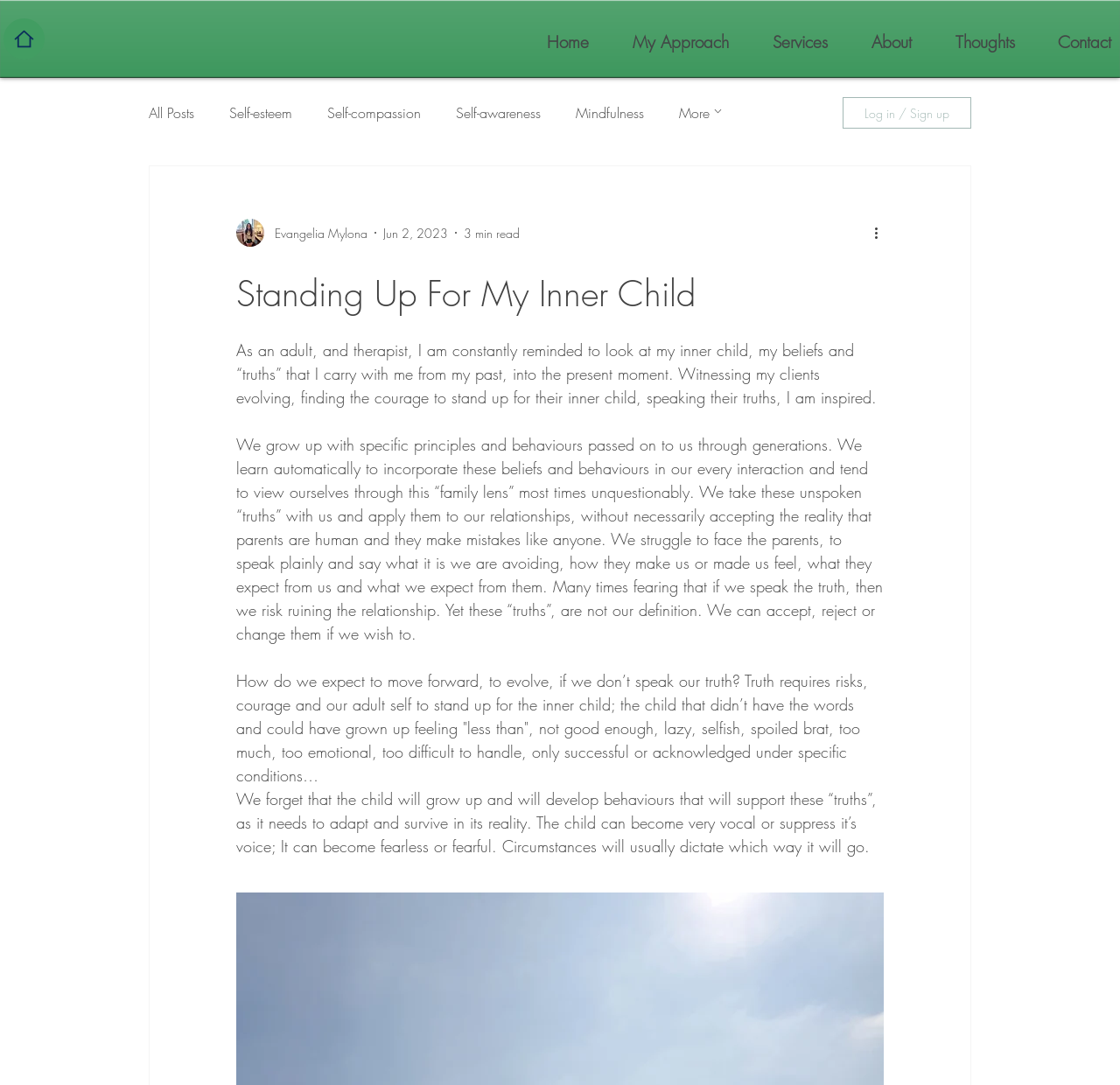Please identify the bounding box coordinates of where to click in order to follow the instruction: "Click on the Log in / Sign up button".

[0.752, 0.09, 0.867, 0.119]